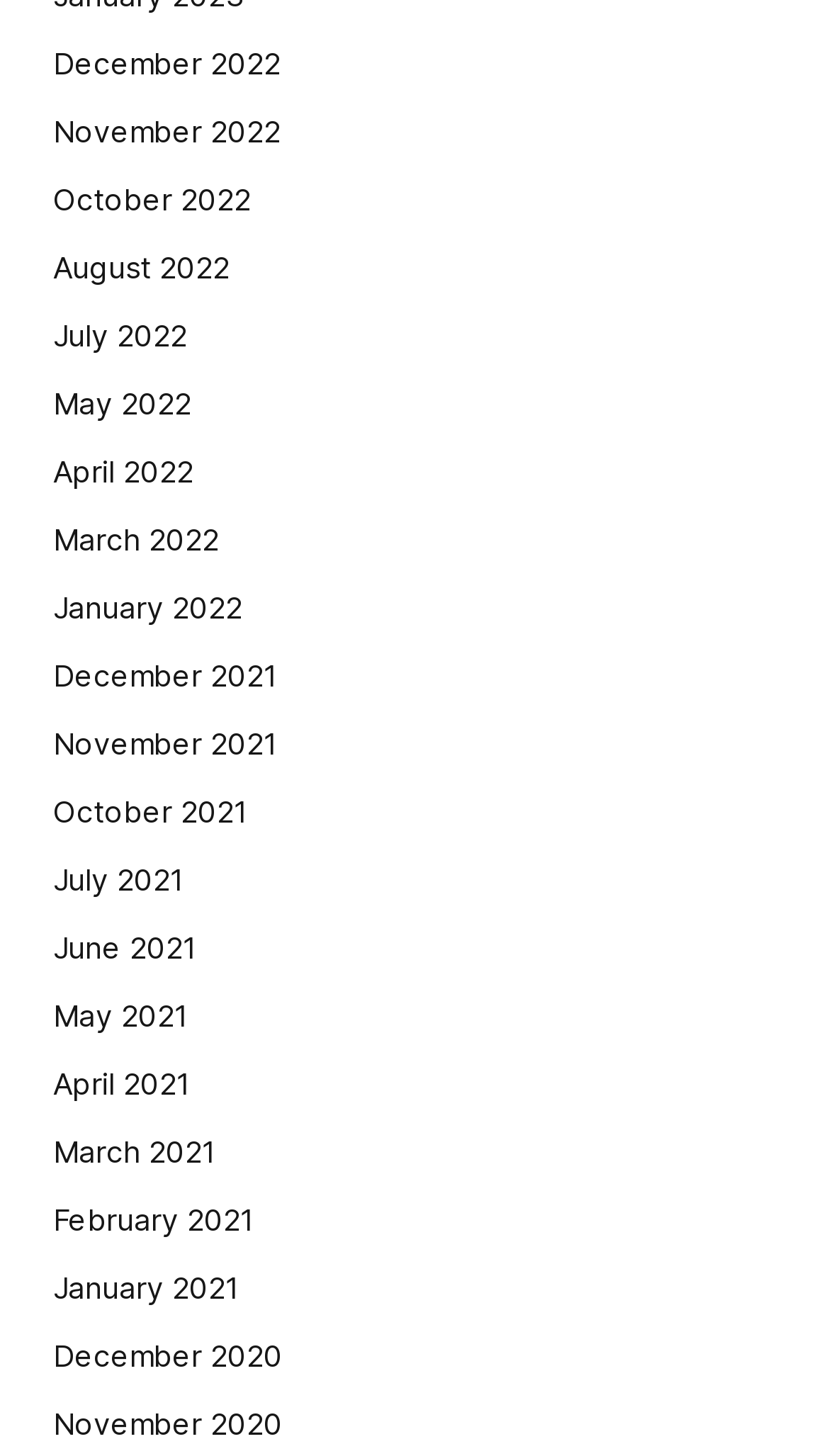Please determine the bounding box coordinates for the UI element described here. Use the format (top-left x, top-left y, bottom-right x, bottom-right y) with values bounded between 0 and 1: March 2021

[0.064, 0.775, 0.262, 0.805]